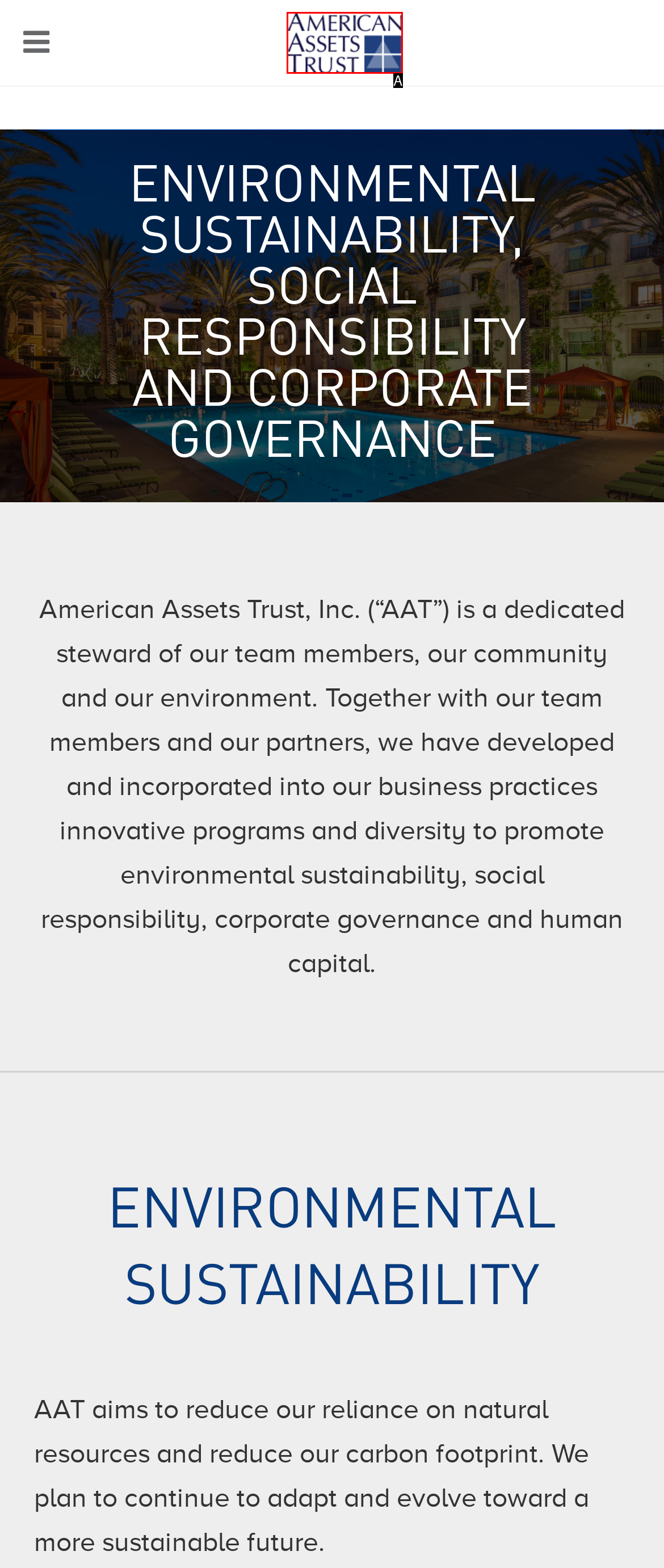Given the description: alt="American Assets Trust", identify the corresponding option. Answer with the letter of the appropriate option directly.

A